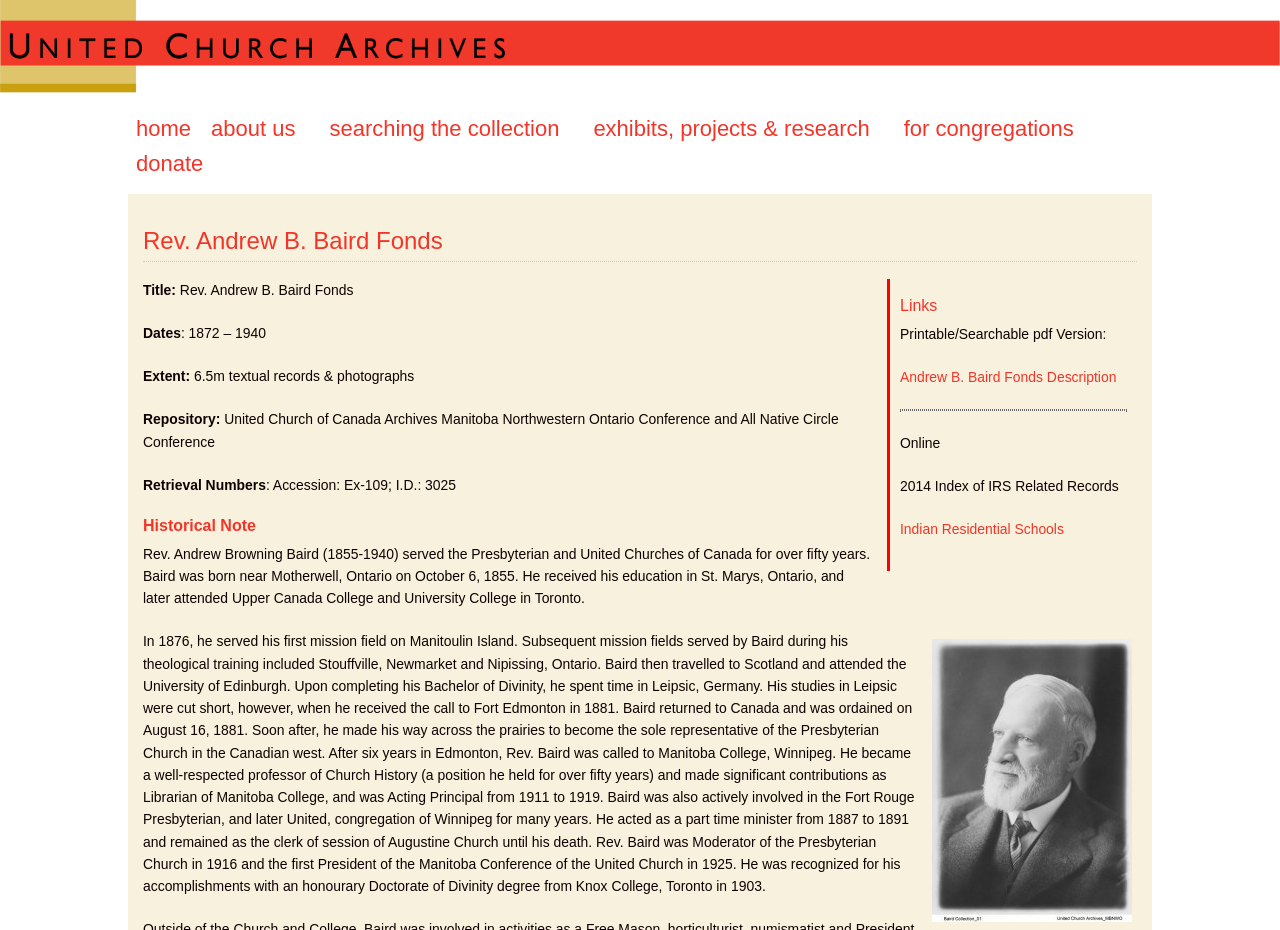Please find the bounding box coordinates of the element that must be clicked to perform the given instruction: "download the printable pdf version". The coordinates should be four float numbers from 0 to 1, i.e., [left, top, right, bottom].

[0.703, 0.396, 0.872, 0.414]